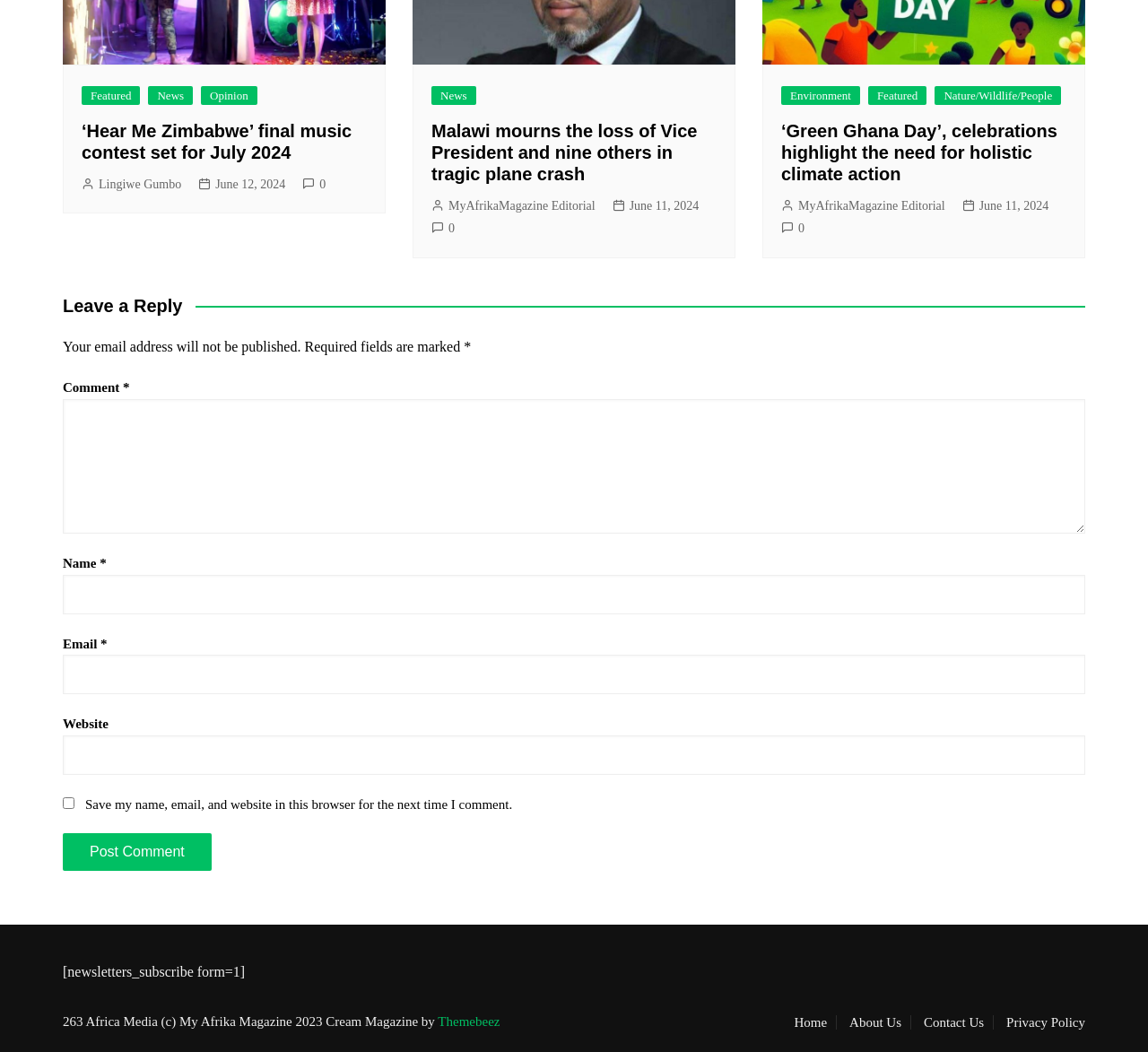How many links are there in the footer section?
Based on the visual, give a brief answer using one word or a short phrase.

4